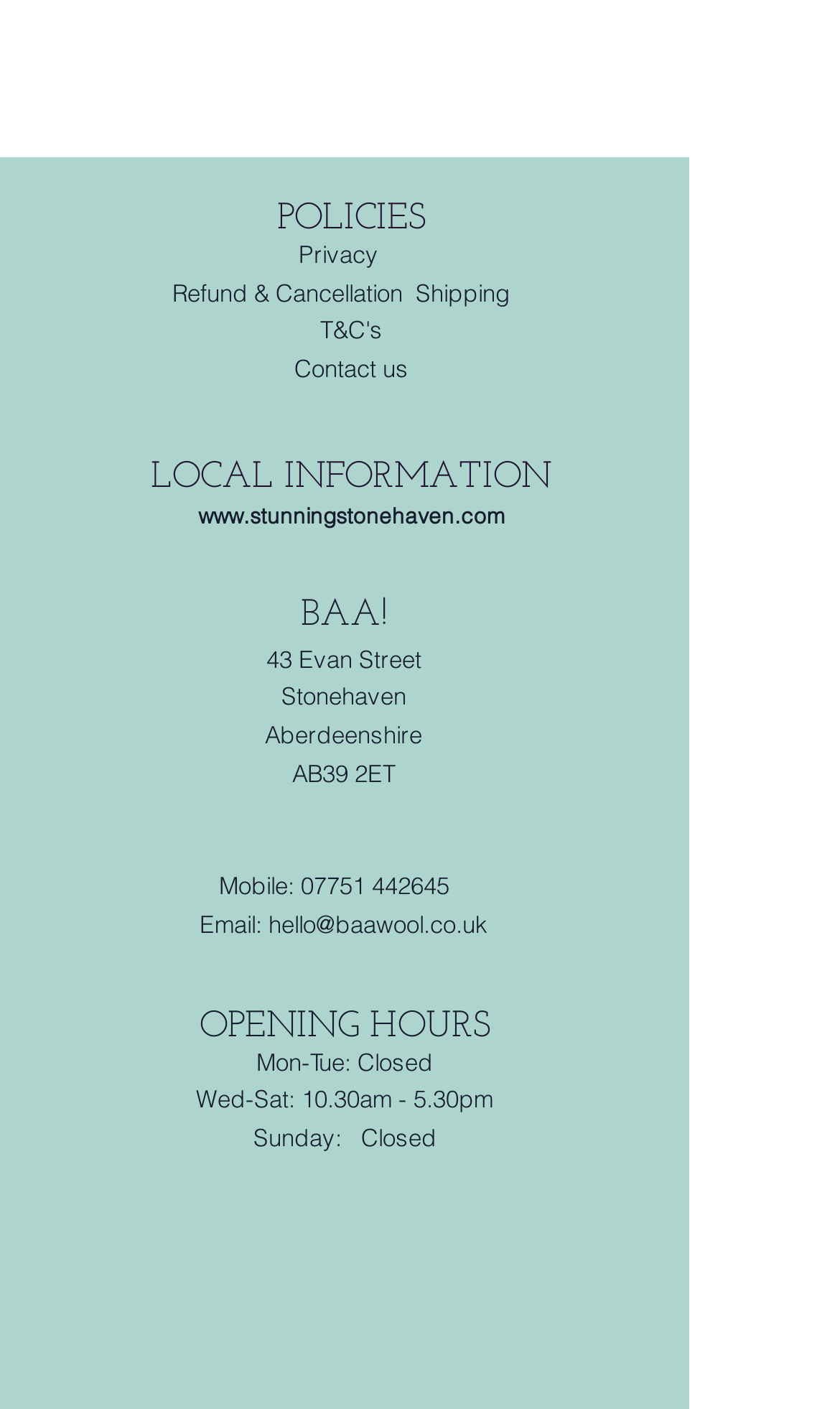How many social media links are there?
Based on the image, give a one-word or short phrase answer.

4